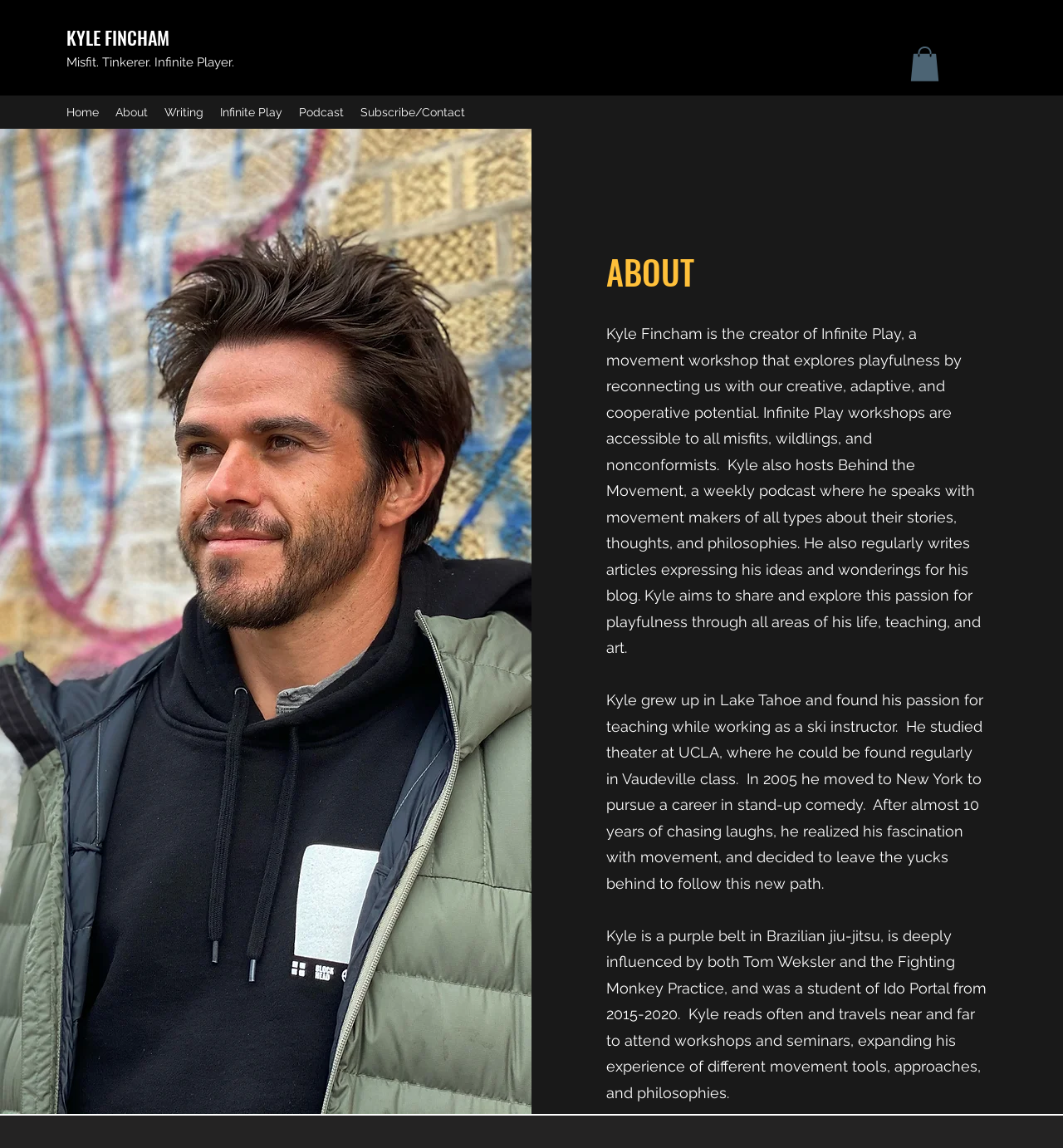Point out the bounding box coordinates of the section to click in order to follow this instruction: "Click on the image at the top".

[0.856, 0.041, 0.884, 0.071]